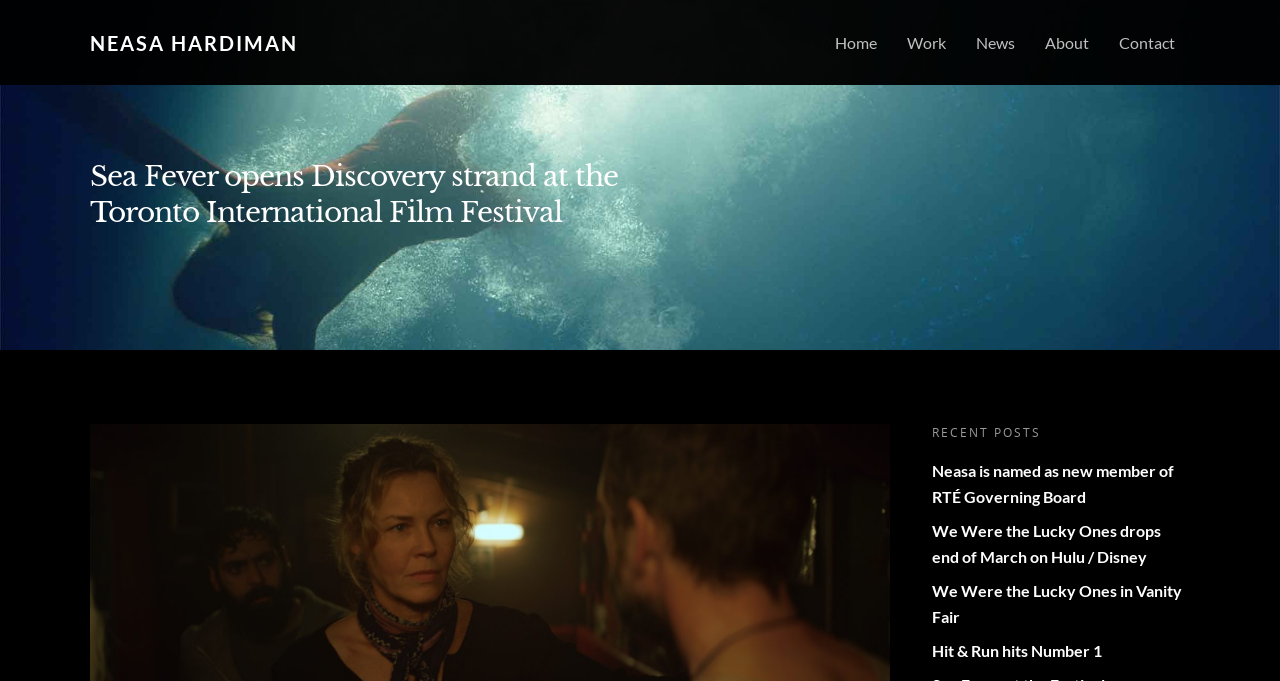Find the bounding box coordinates of the area that needs to be clicked in order to achieve the following instruction: "Contact Neasa Hardiman". The coordinates should be specified as four float numbers between 0 and 1, i.e., [left, top, right, bottom].

[0.874, 0.041, 0.918, 0.127]